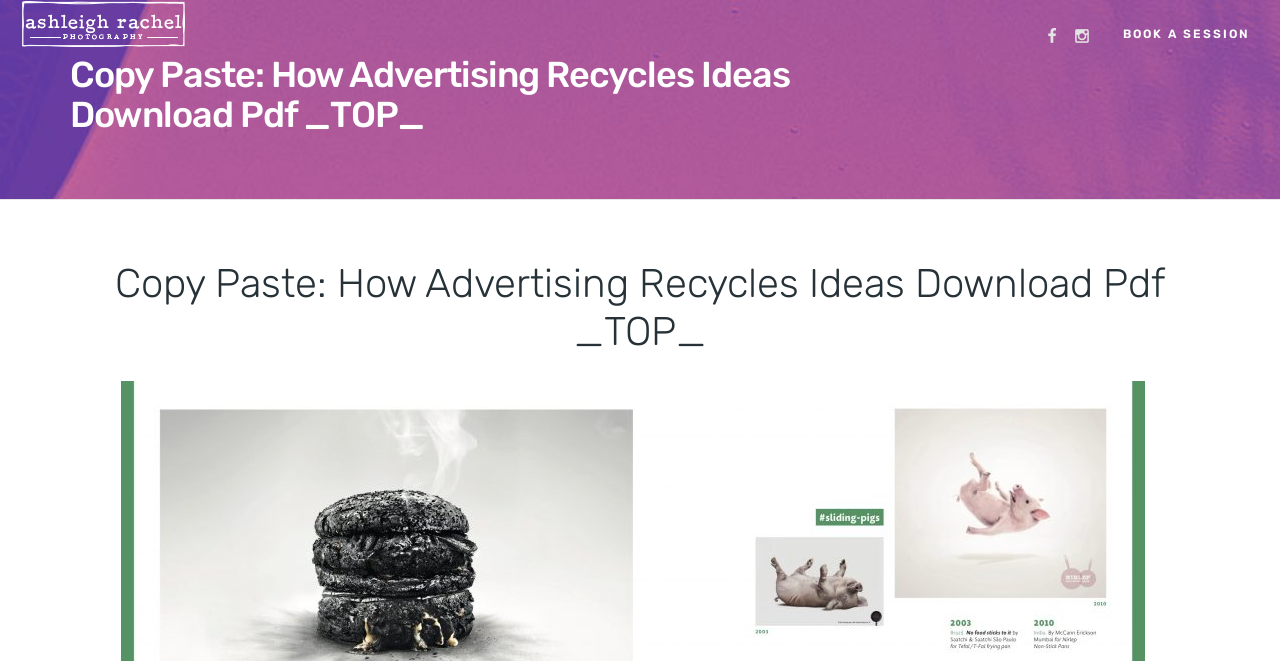Can you find and provide the title of the webpage?

Copy Paste: How Advertising Recycles Ideas Download Pdf _TOP_